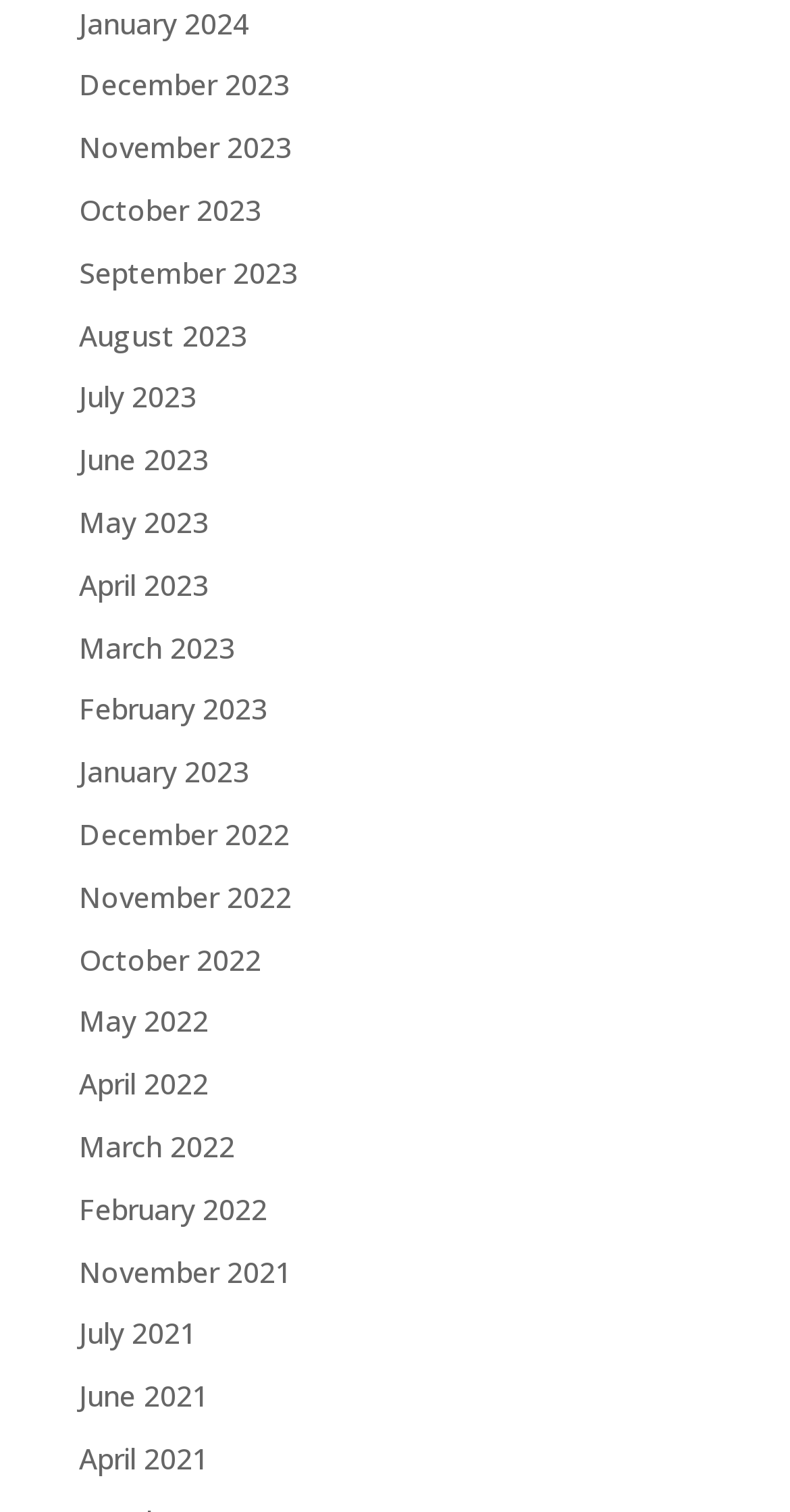Locate the bounding box coordinates for the element described below: "December 2022". The coordinates must be four float values between 0 and 1, formatted as [left, top, right, bottom].

[0.1, 0.539, 0.367, 0.564]